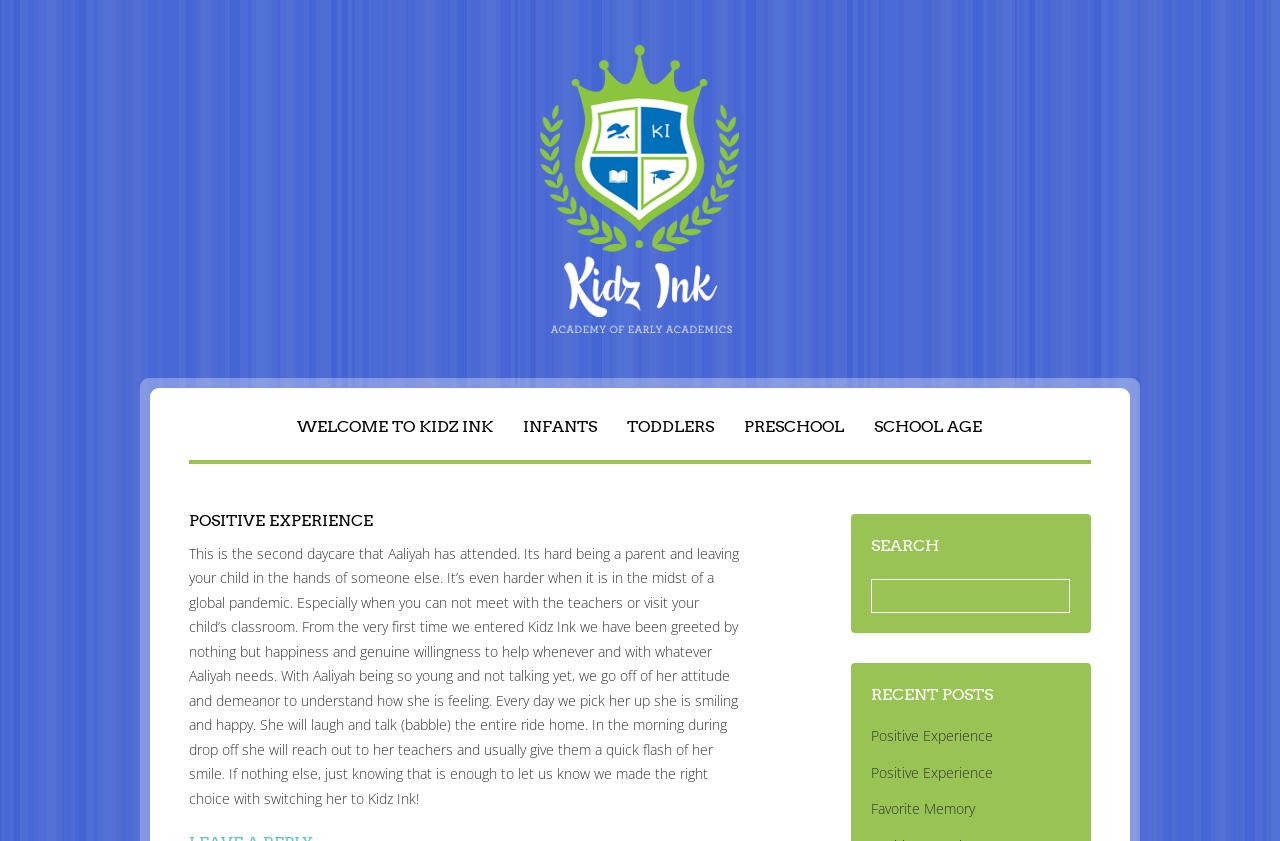Could you determine the bounding box coordinates of the clickable element to complete the instruction: "Explore the INFANTS section"? Provide the coordinates as four float numbers between 0 and 1, i.e., [left, top, right, bottom].

[0.397, 0.485, 0.479, 0.53]